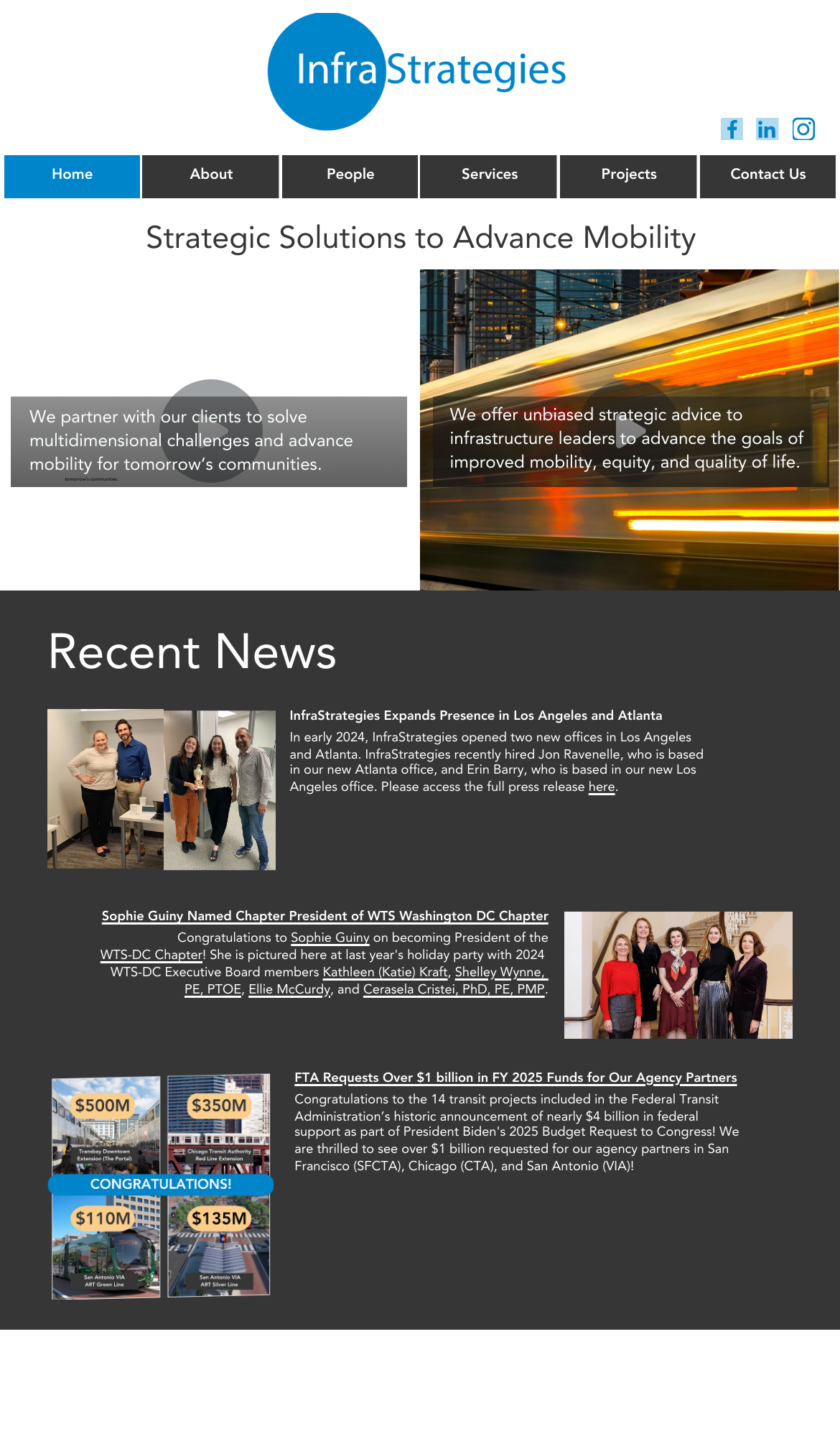Pinpoint the bounding box coordinates of the clickable area necessary to execute the following instruction: "Read about InfraStrategies Expands Presence in Los Angeles and Atlanta". The coordinates should be given as four float numbers between 0 and 1, namely [left, top, right, bottom].

[0.345, 0.497, 0.789, 0.506]